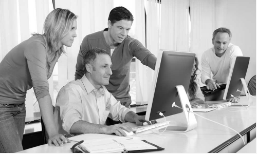Offer a detailed explanation of what is depicted in the image.

The image depicts a collaborative work environment where a team of professionals is engaged in an analytical task. In the foreground, a focused man is sitting at a sleek computer workstation, intently viewing the screen. He is flanked by a woman on his left, who leans over to offer assistance or insights, and a man positioned behind them, pointing at the screen to further engage in the discussion. Meanwhile, in the background, another man is working on his own computer, creating an atmosphere of teamwork and productivity. The setting, characterized by ample natural light filtering through sheer curtains, enhances the modern and dynamic vibe of this big data and real-time analytics workspace. This collaborative effort underscores the importance of teamwork in navigating complex data solutions across various sectors, including business and finance.